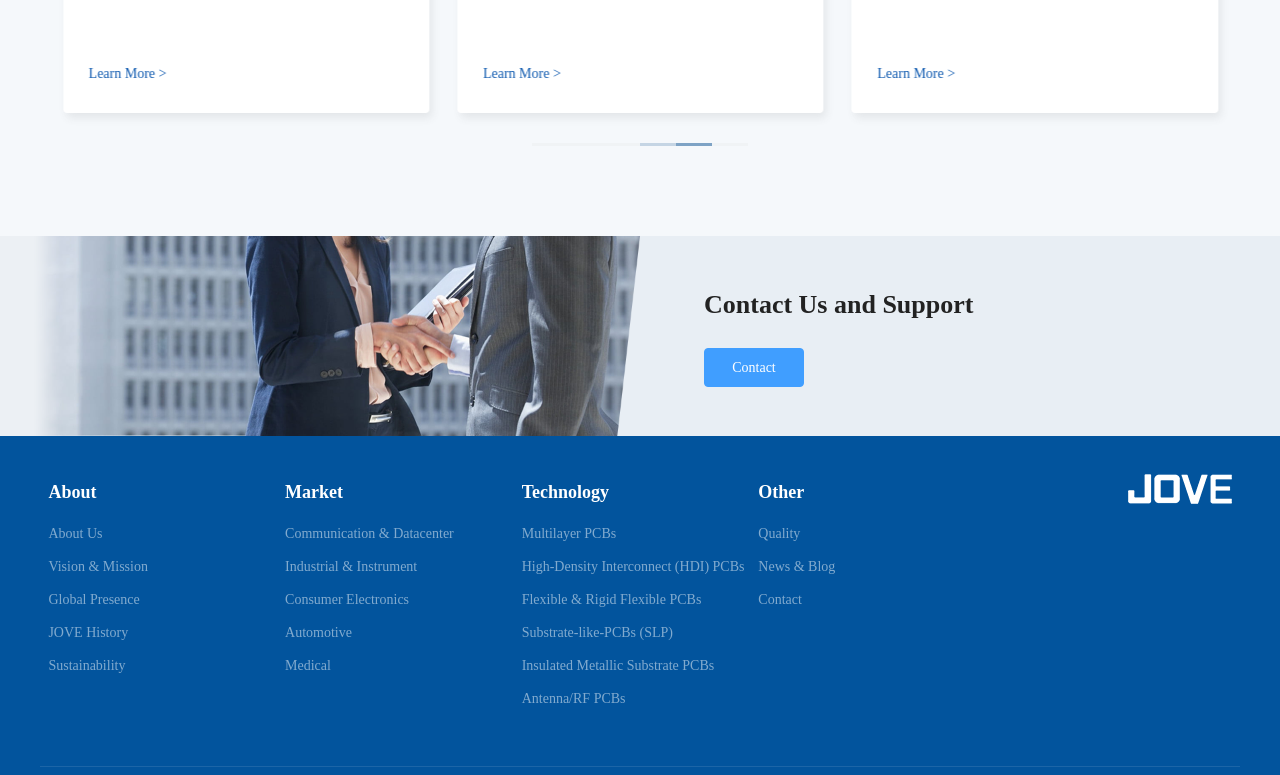What is the company's contact information?
Refer to the image and provide a concise answer in one word or phrase.

Contact Us and Support